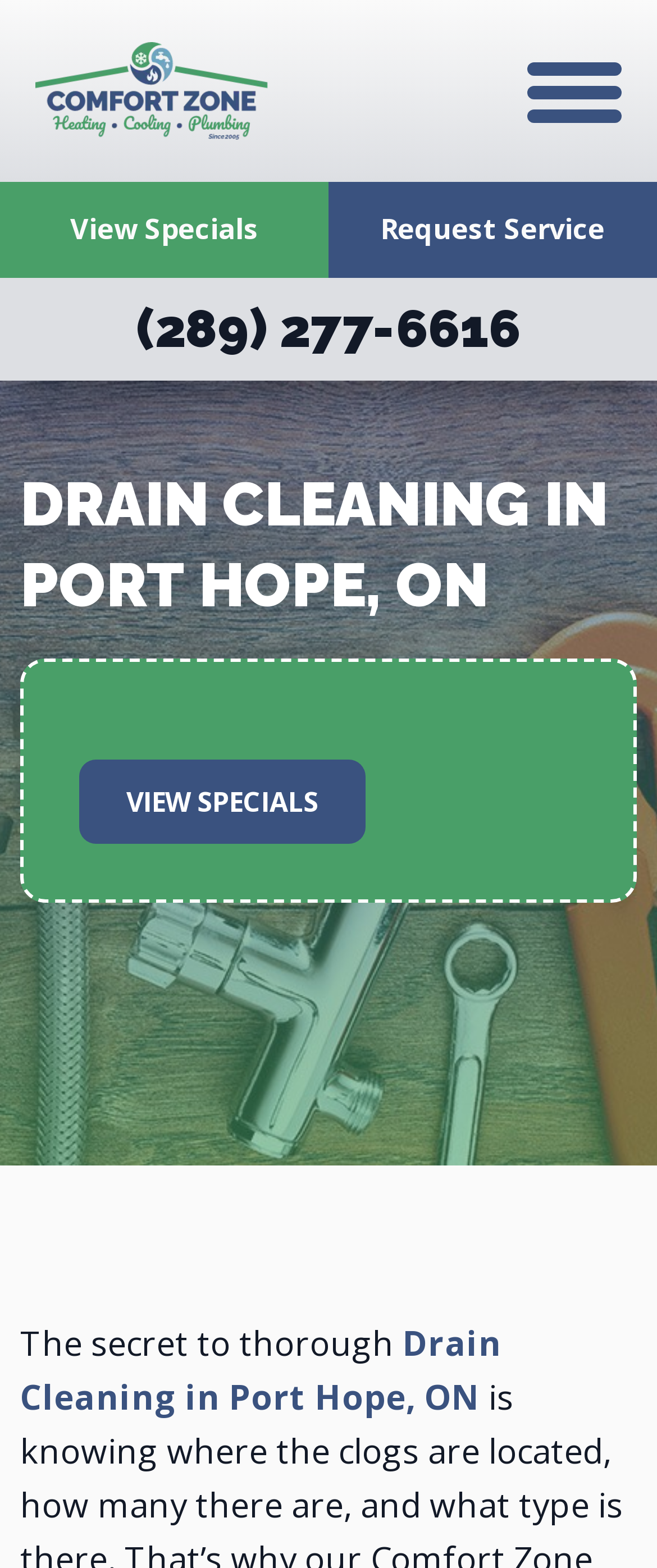Generate a comprehensive description of the contents of the webpage.

The webpage is about drain cleaning services in Port Hope, ON, and it appears to be a service provider's website. At the top left corner, there is a logo of Comfort Zone Heating & Air Conditioning, which is also a clickable link. 

Below the logo, there are three horizontal links: "View Specials", "Request Service", and a phone number "(289) 277-6616". The phone number spans the entire width of the page.

Further down, there is a prominent heading "DRAIN CLEANING IN PORT HOPE, ON" that takes up most of the page width. 

Under the heading, there is a section that starts with the text "The secret to thorough" followed by a link to "Drain Cleaning in Port Hope, ON". There is also another "VIEW SPECIALS" link located above this section.